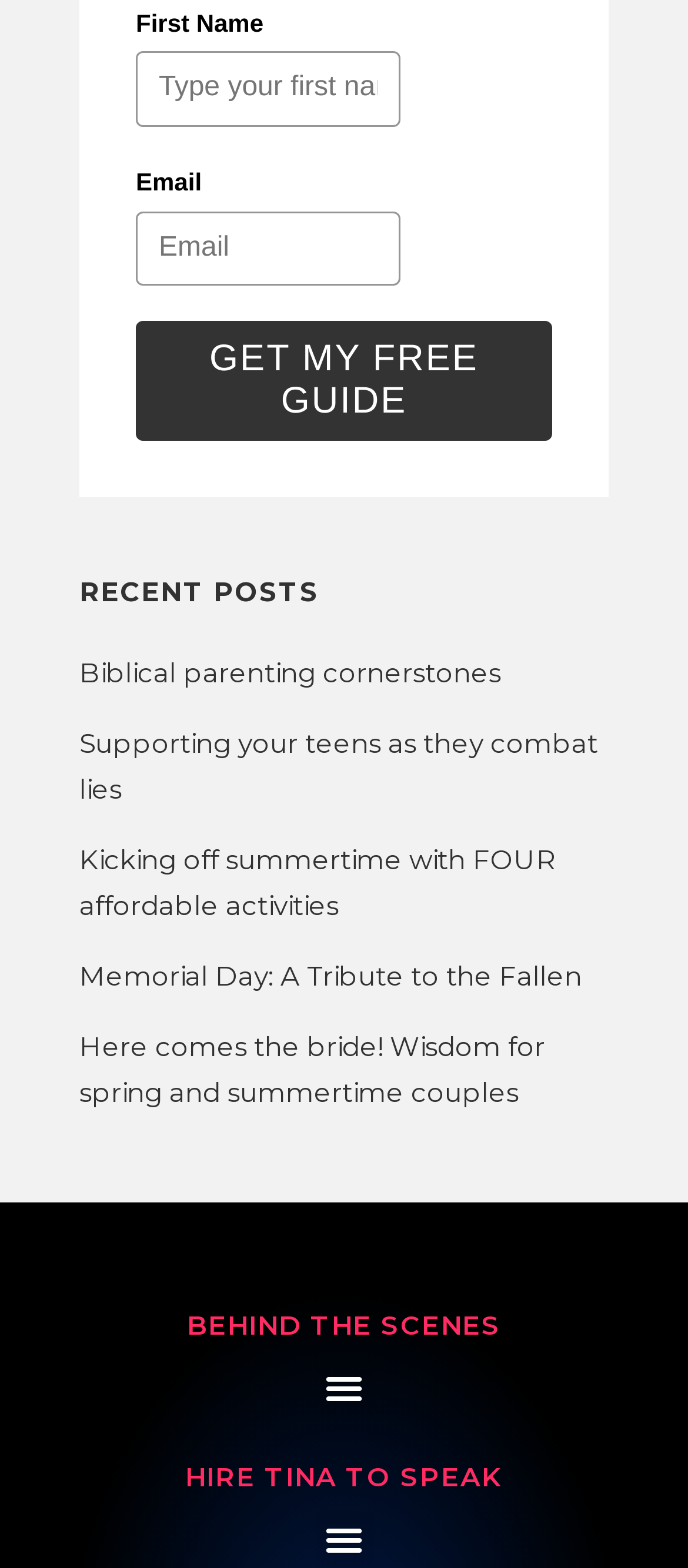Identify the bounding box for the UI element specified in this description: "Menu". The coordinates must be four float numbers between 0 and 1, formatted as [left, top, right, bottom].

[0.458, 0.867, 0.542, 0.904]